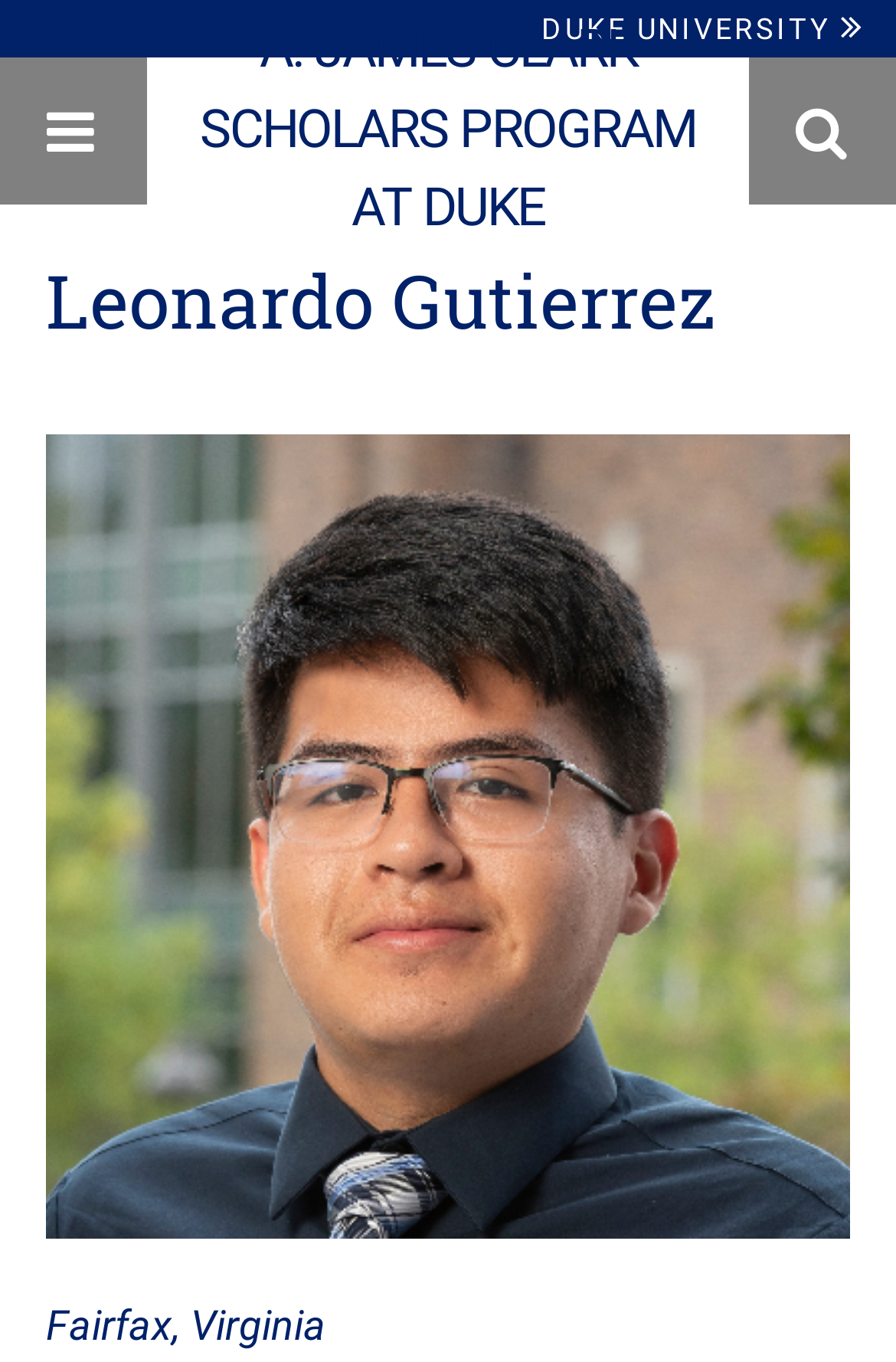Please reply to the following question with a single word or a short phrase:
What is the logo on the top right corner of the page?

A. James Clark Scholars Program at Duke